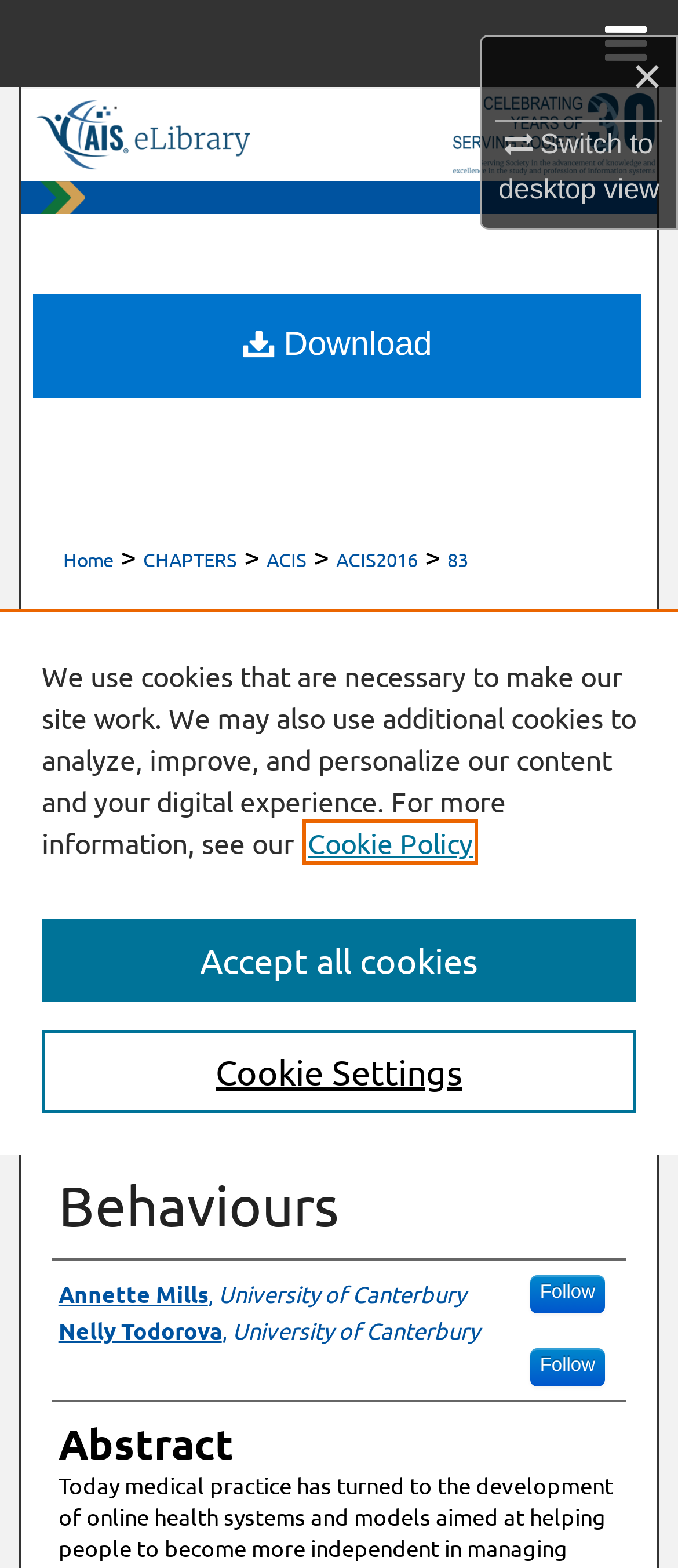Indicate the bounding box coordinates of the element that must be clicked to execute the instruction: "Download". The coordinates should be given as four float numbers between 0 and 1, i.e., [left, top, right, bottom].

[0.049, 0.153, 0.947, 0.219]